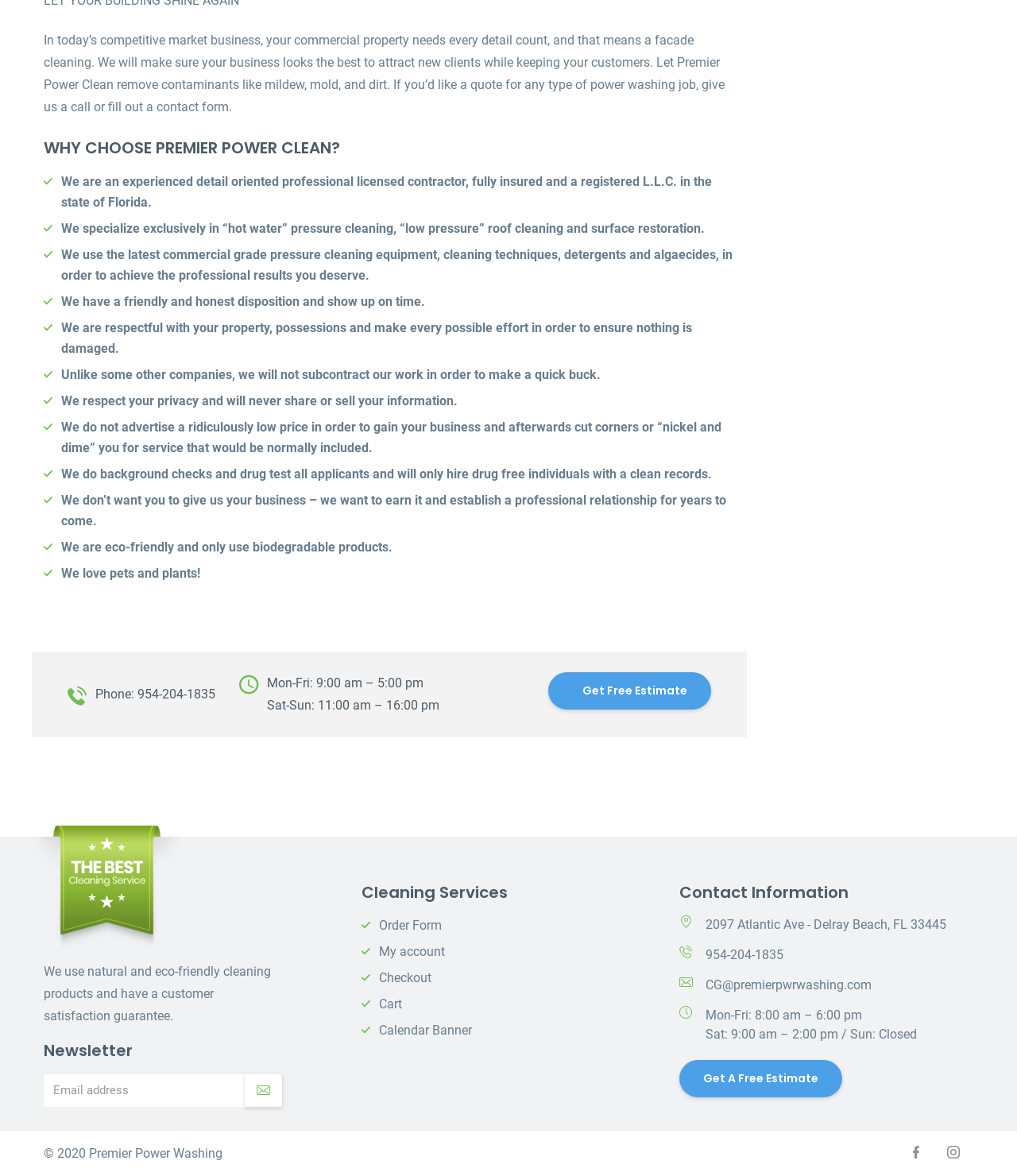What is the phone number of Premier Power Clean?
Please give a detailed and elaborate answer to the question based on the image.

I found the phone number by looking at the contact information section of the webpage, where it is listed as 'Phone: 954-204-1835'.